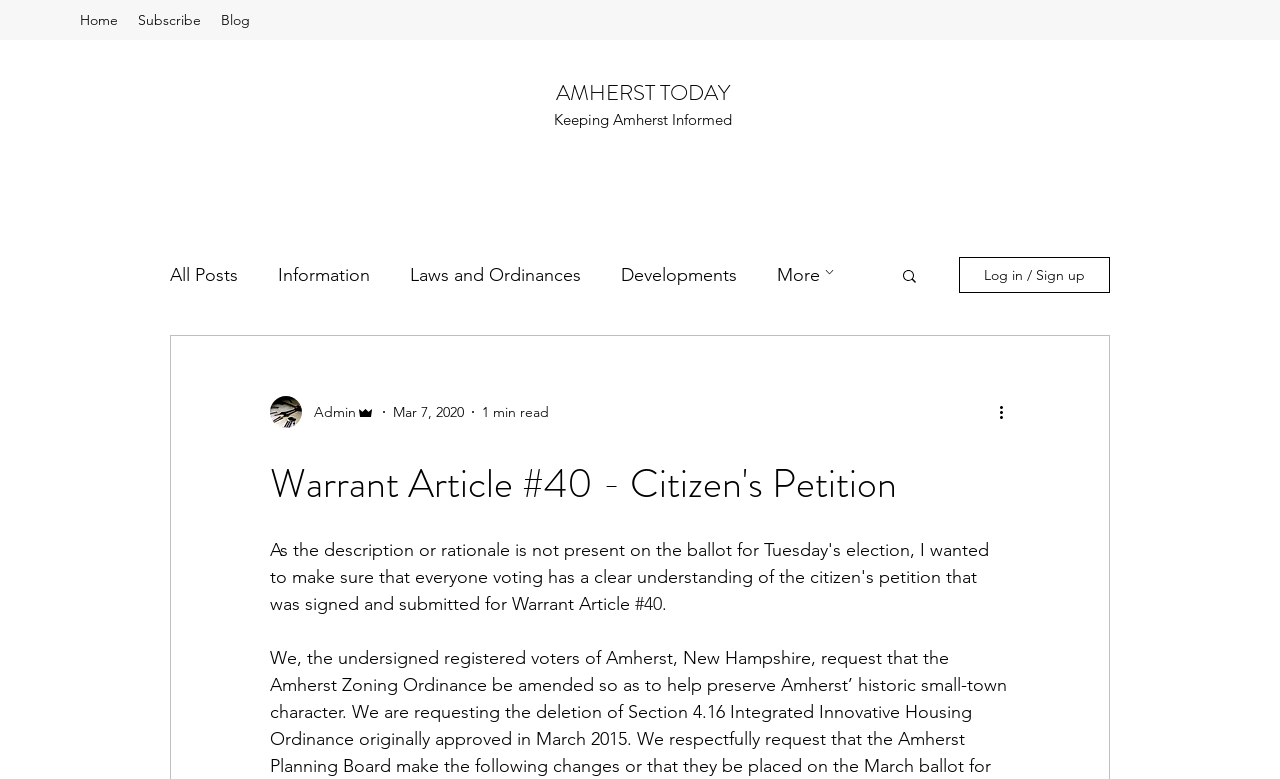Locate the bounding box coordinates of the item that should be clicked to fulfill the instruction: "search for something".

[0.703, 0.343, 0.718, 0.37]